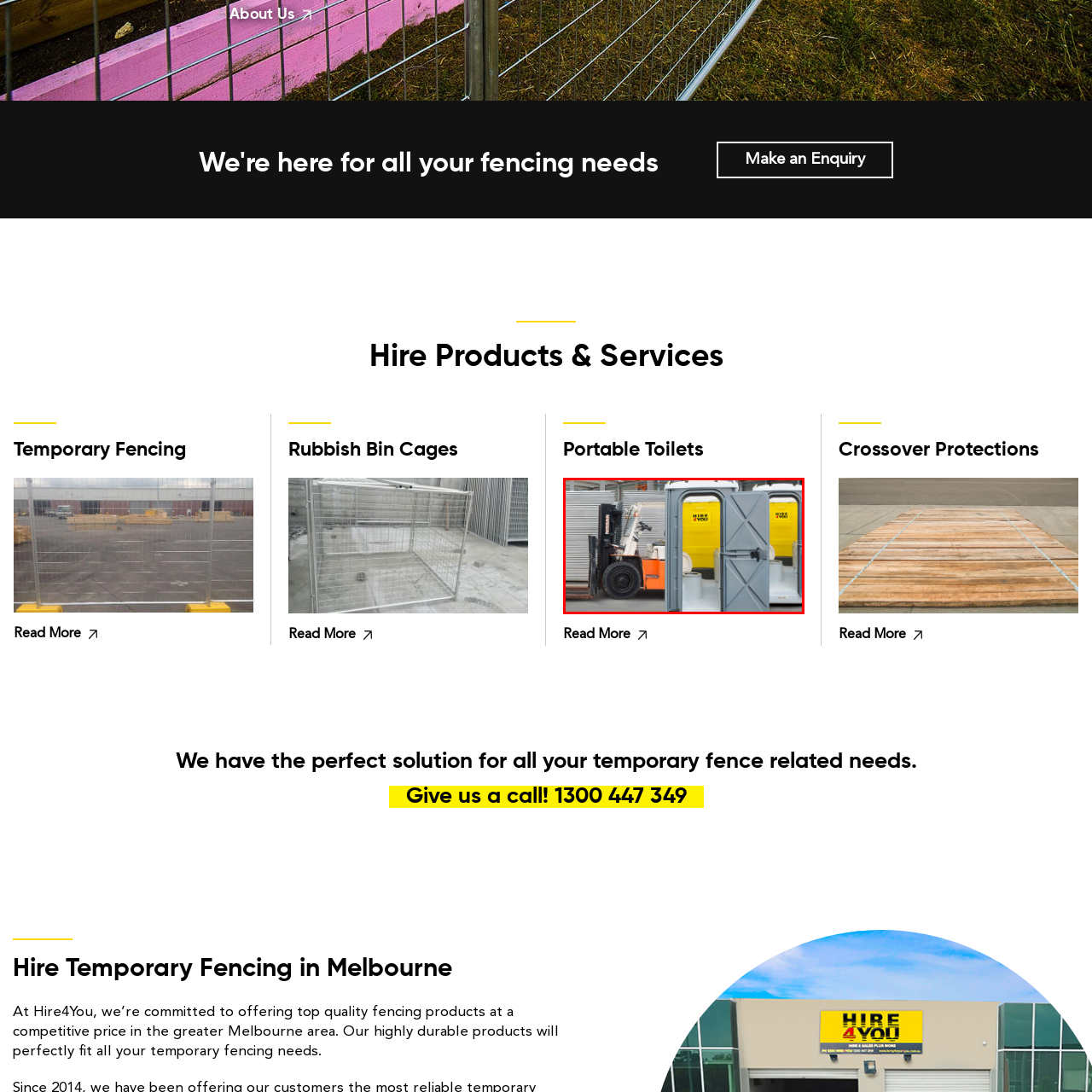Compose a thorough description of the image encased in the red perimeter.

The image showcases a pair of portable toilets with bright yellow interiors and visible branding that reads "HIRE 4 YOU." Positioned adjacent to the toilets is a forklift, hinting at a construction or event setup context. Behind the toilets, there are panels, possibly serving as temporary fencing, adding to the scene of a site that likely accommodates outdoor activities or events. This visual complements the services offered by the company, which specializes in hiring portable toilets among other temporary solutions.